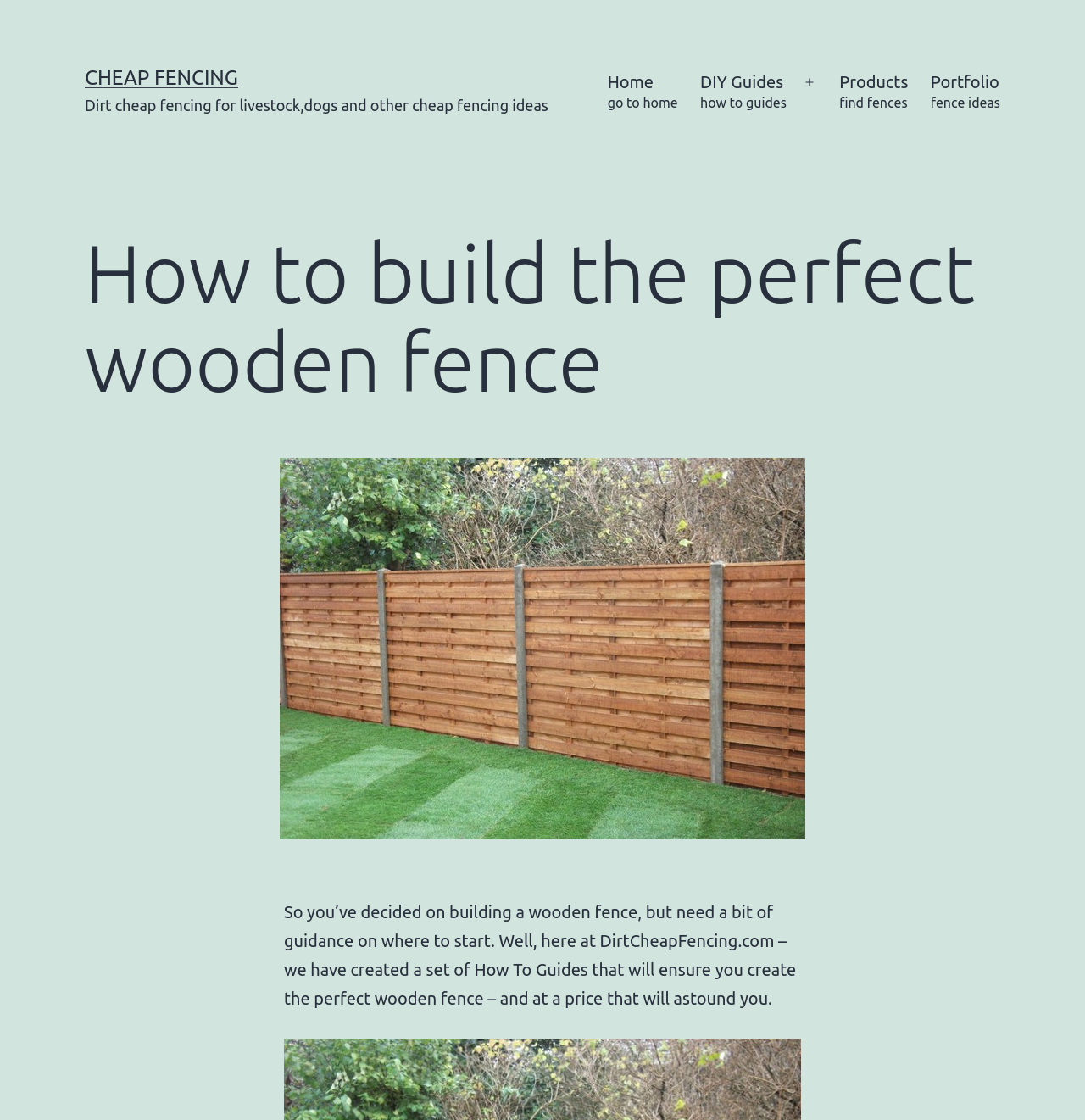Find the UI element described as: "Homego to home" and predict its bounding box coordinates. Ensure the coordinates are four float numbers between 0 and 1, [left, top, right, bottom].

[0.55, 0.055, 0.635, 0.112]